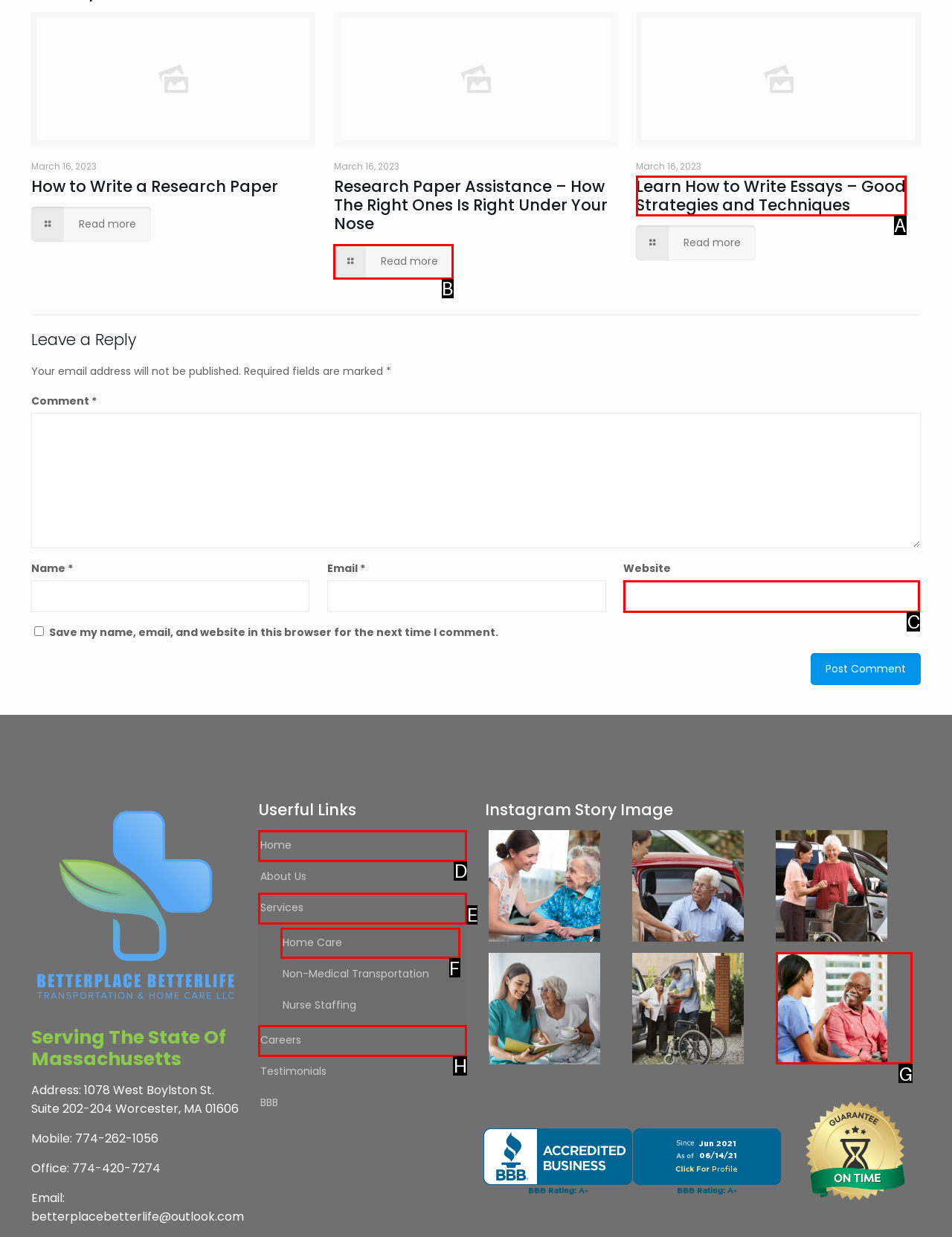From the given options, choose the one to complete the task: Go to the HOME page
Indicate the letter of the correct option.

None